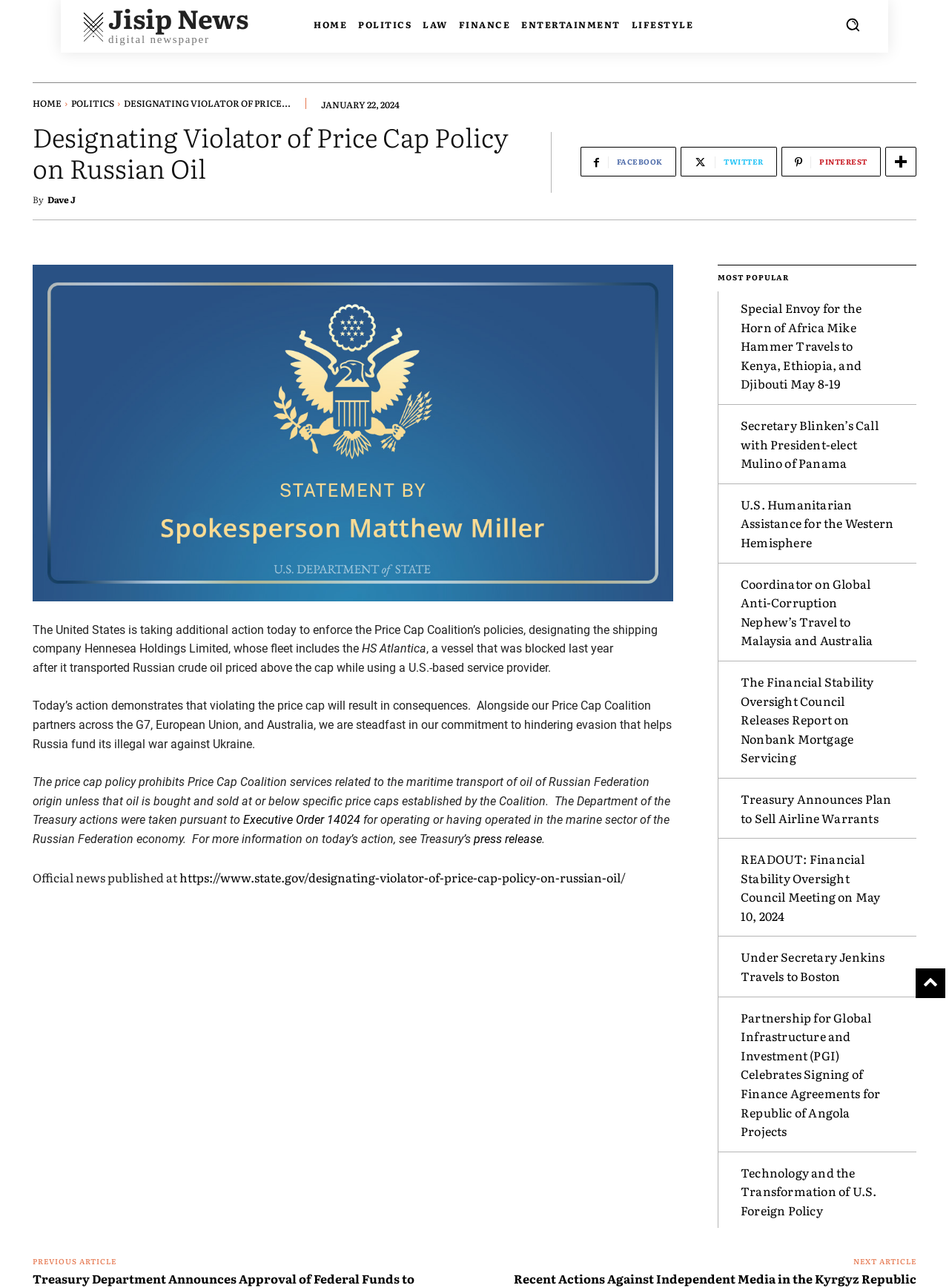Who is the author of the article?
Look at the image and respond with a one-word or short-phrase answer.

Dave J